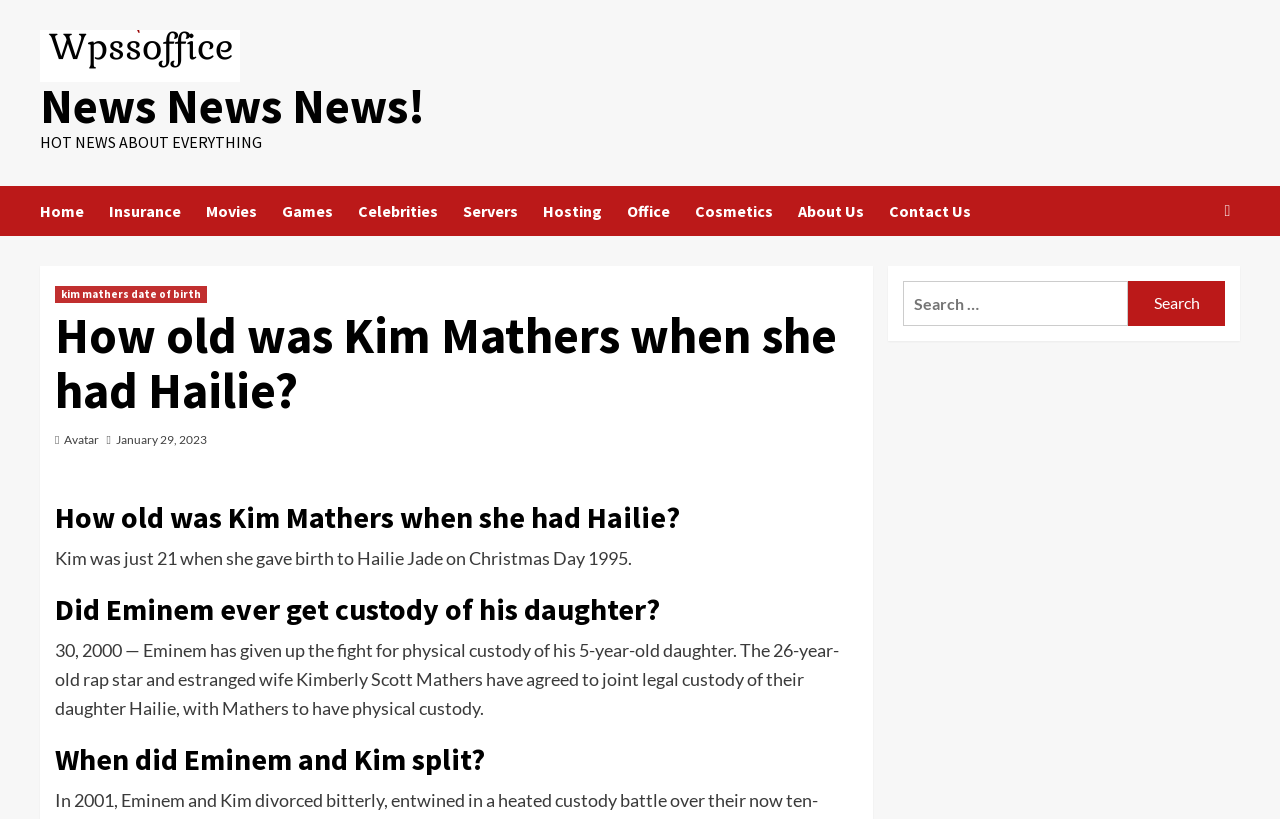Determine the bounding box coordinates of the region I should click to achieve the following instruction: "Check Celebrities news". Ensure the bounding box coordinates are four float numbers between 0 and 1, i.e., [left, top, right, bottom].

[0.28, 0.227, 0.362, 0.288]